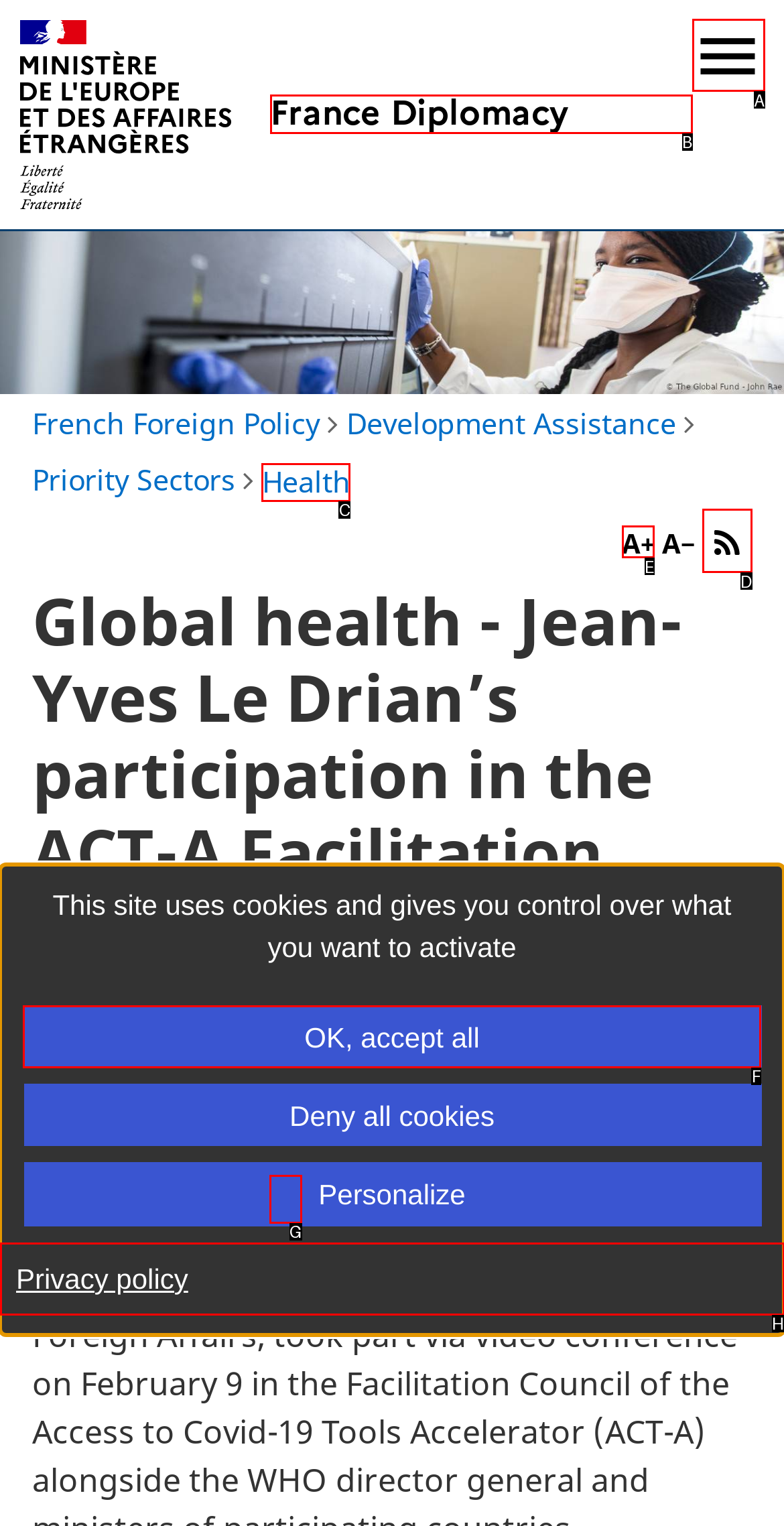Select the letter of the UI element that best matches: Open menu
Answer with the letter of the correct option directly.

A